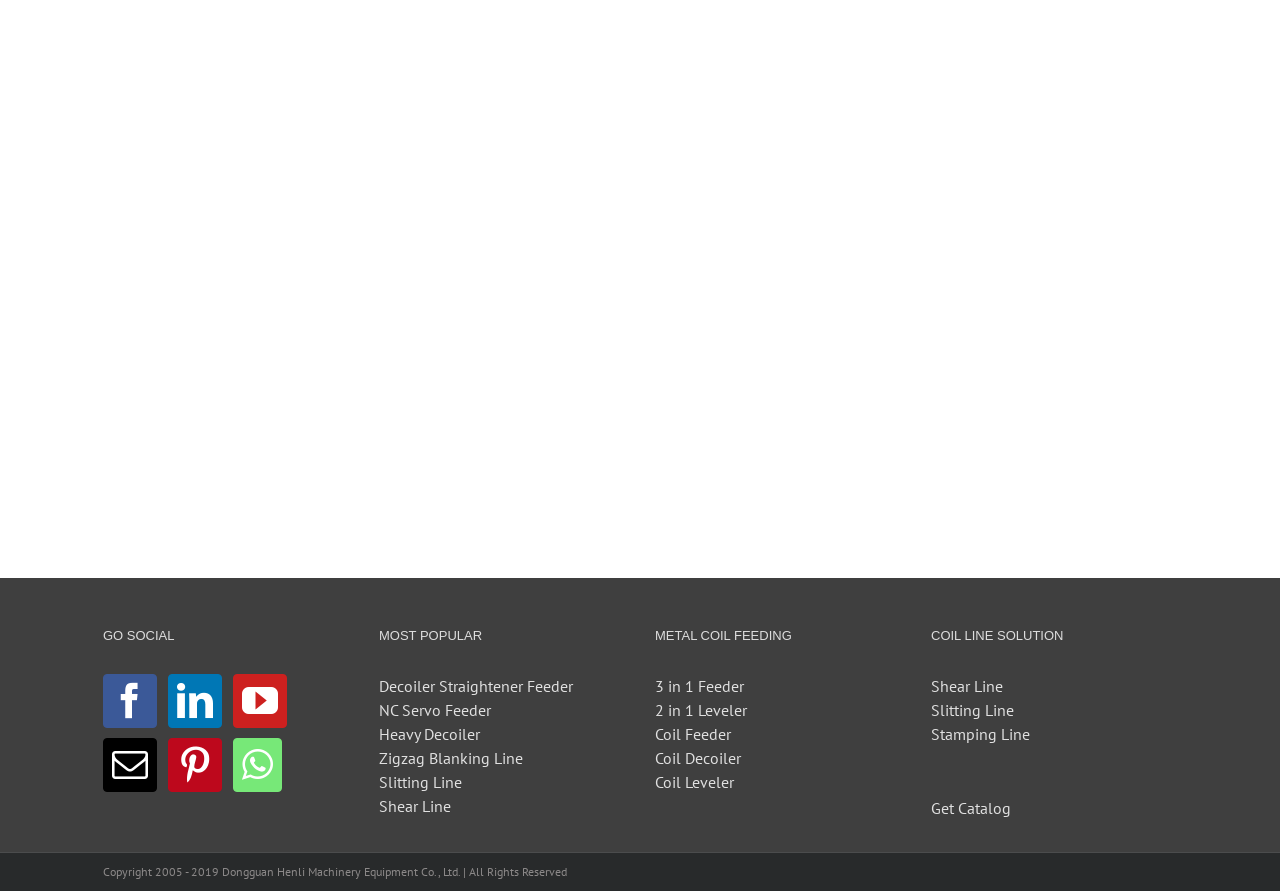Please locate the clickable area by providing the bounding box coordinates to follow this instruction: "Click the Contact us link".

None